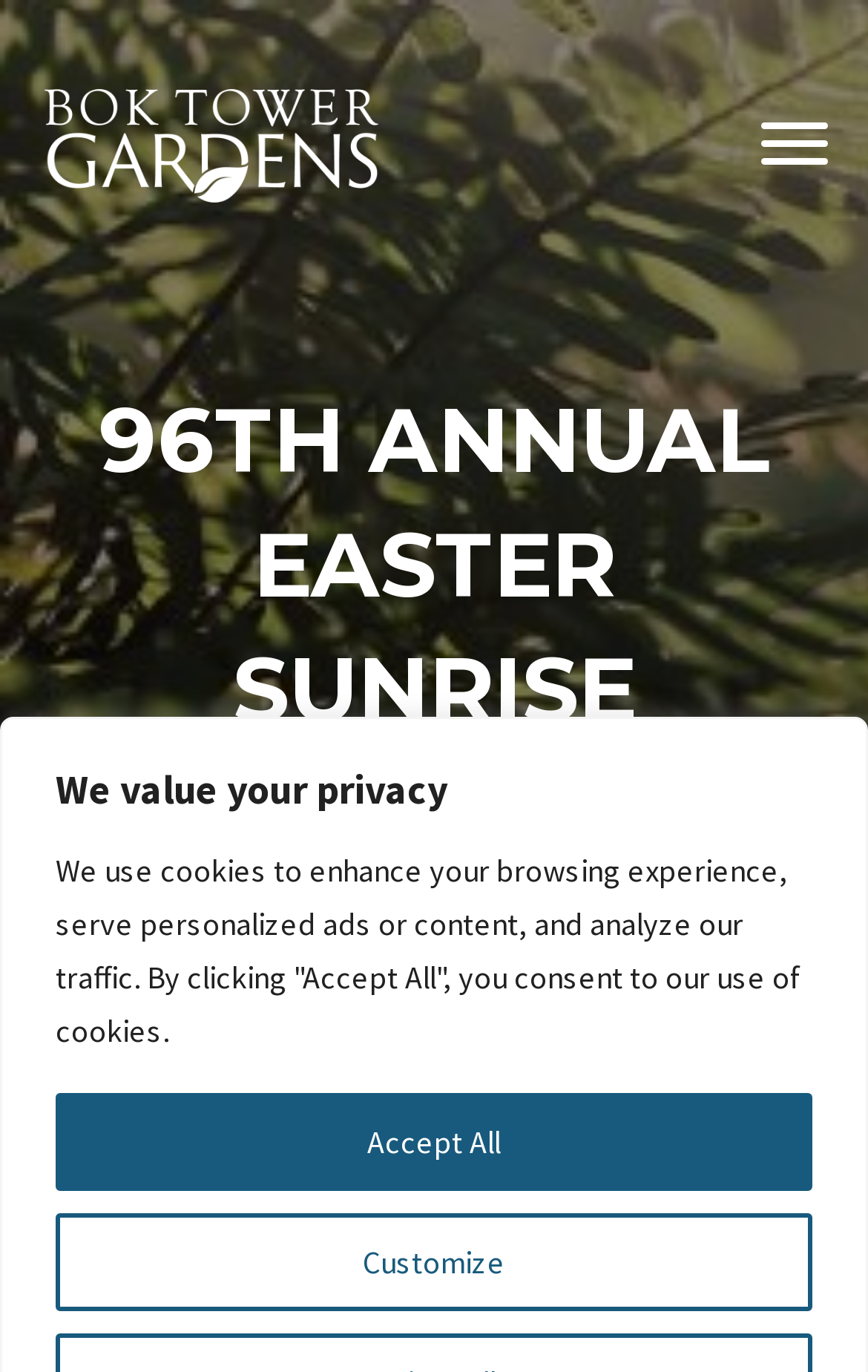Look at the image and write a detailed answer to the question: 
How many buttons are on the top right corner?

I examined the bounding box coordinates of the elements and found that there are two button elements, 'Menu' and another unnamed button, that are positioned on the top right corner of the webpage.